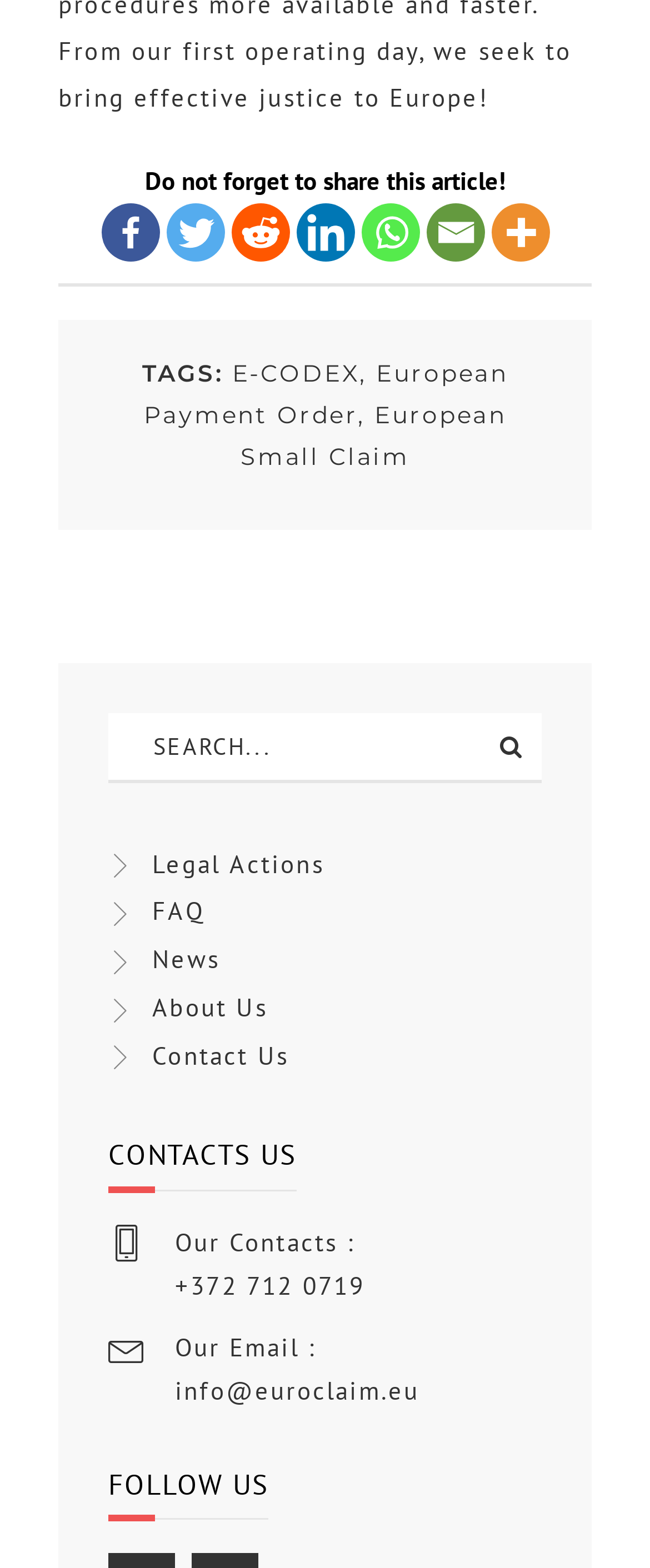Consider the image and give a detailed and elaborate answer to the question: 
How many contact methods are provided?

The webpage provides two contact methods, namely a phone number (+372 712 0719) and an email address (info@euroclaim.eu), which are listed under the 'CONTACTS US' section.